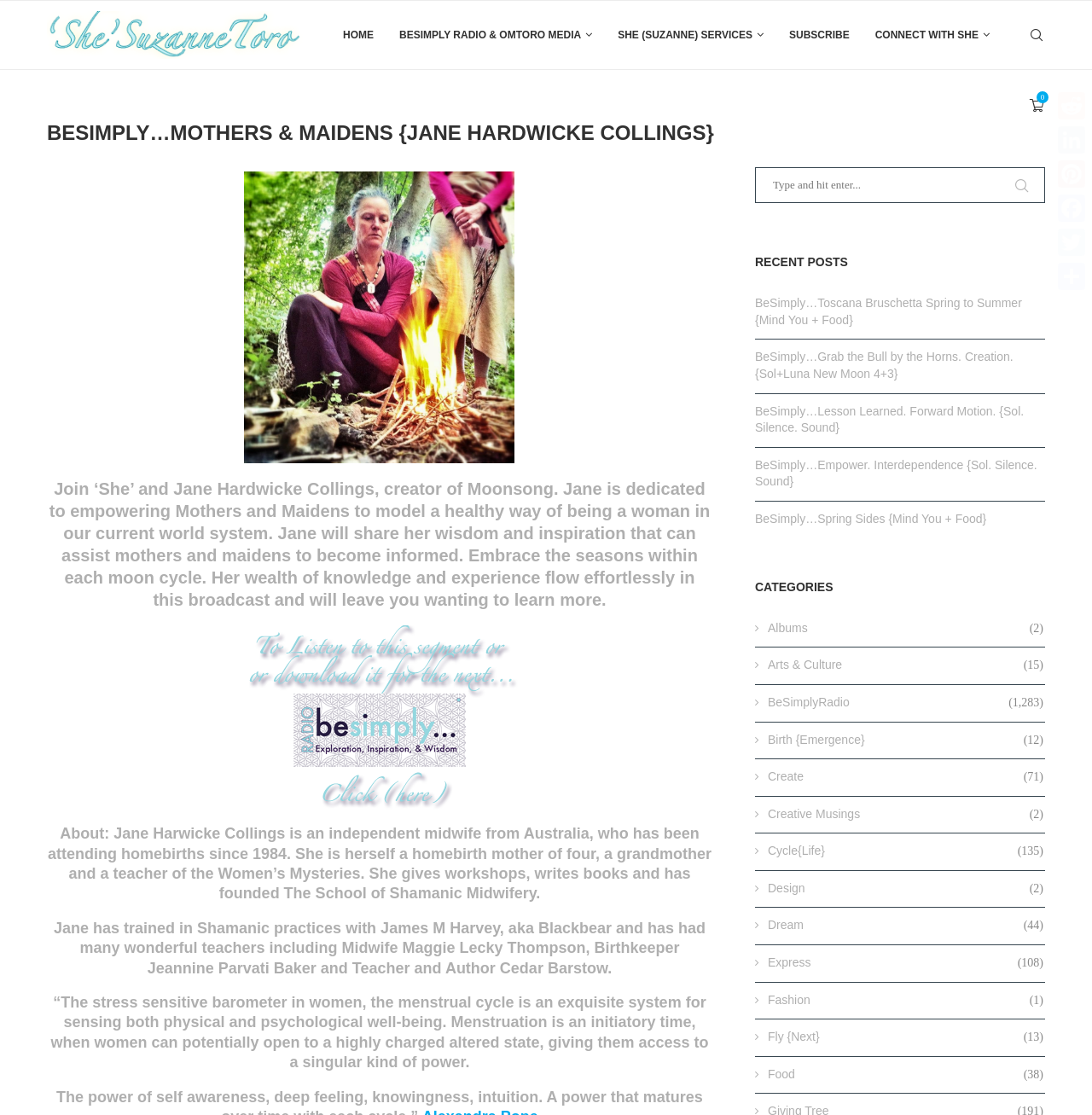Please indicate the bounding box coordinates of the element's region to be clicked to achieve the instruction: "Search for something". Provide the coordinates as four float numbers between 0 and 1, i.e., [left, top, right, bottom].

[0.691, 0.15, 0.957, 0.182]